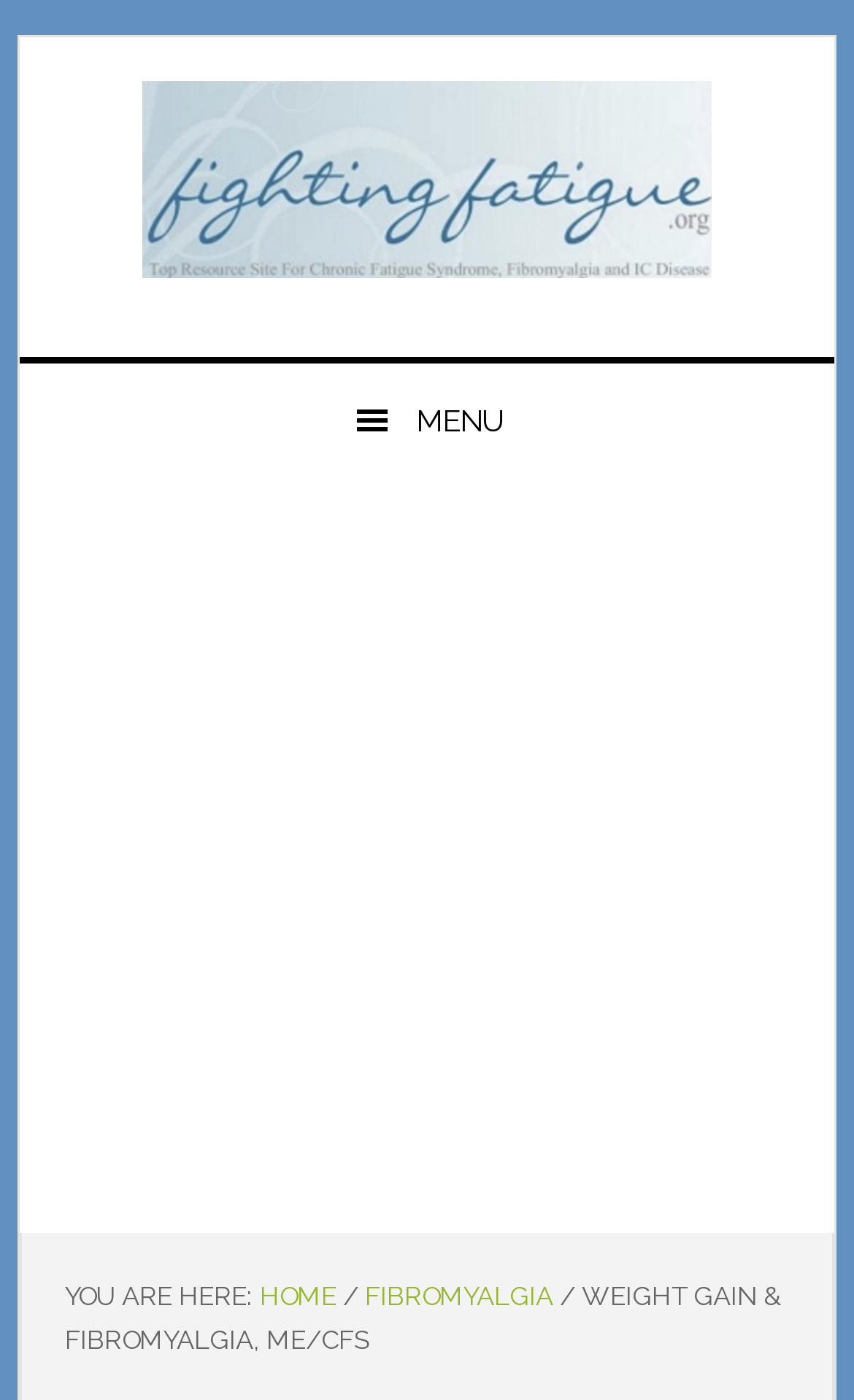Provide your answer in one word or a succinct phrase for the question: 
What is the current page in the breadcrumb trail?

Weight Gain & Fibromyalgia, ME/CFS